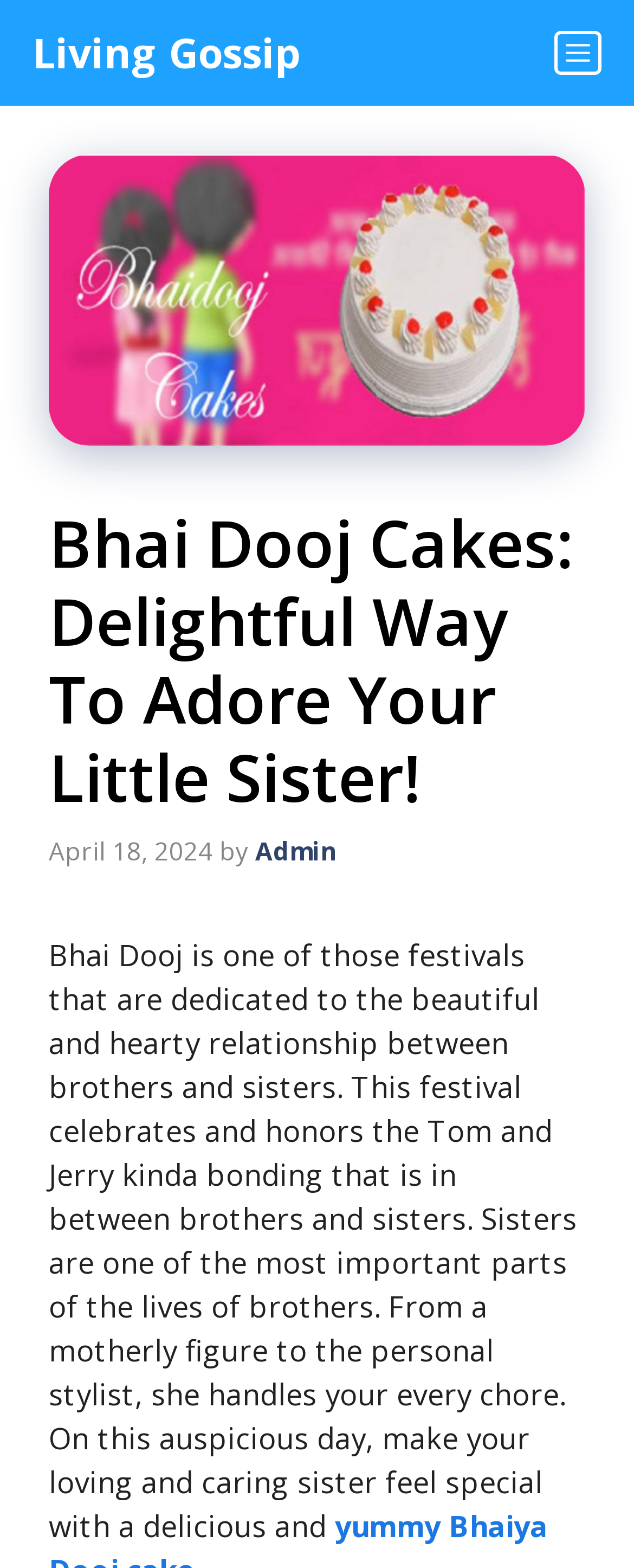What is the festival celebrated in the article?
Answer briefly with a single word or phrase based on the image.

Bhai Dooj